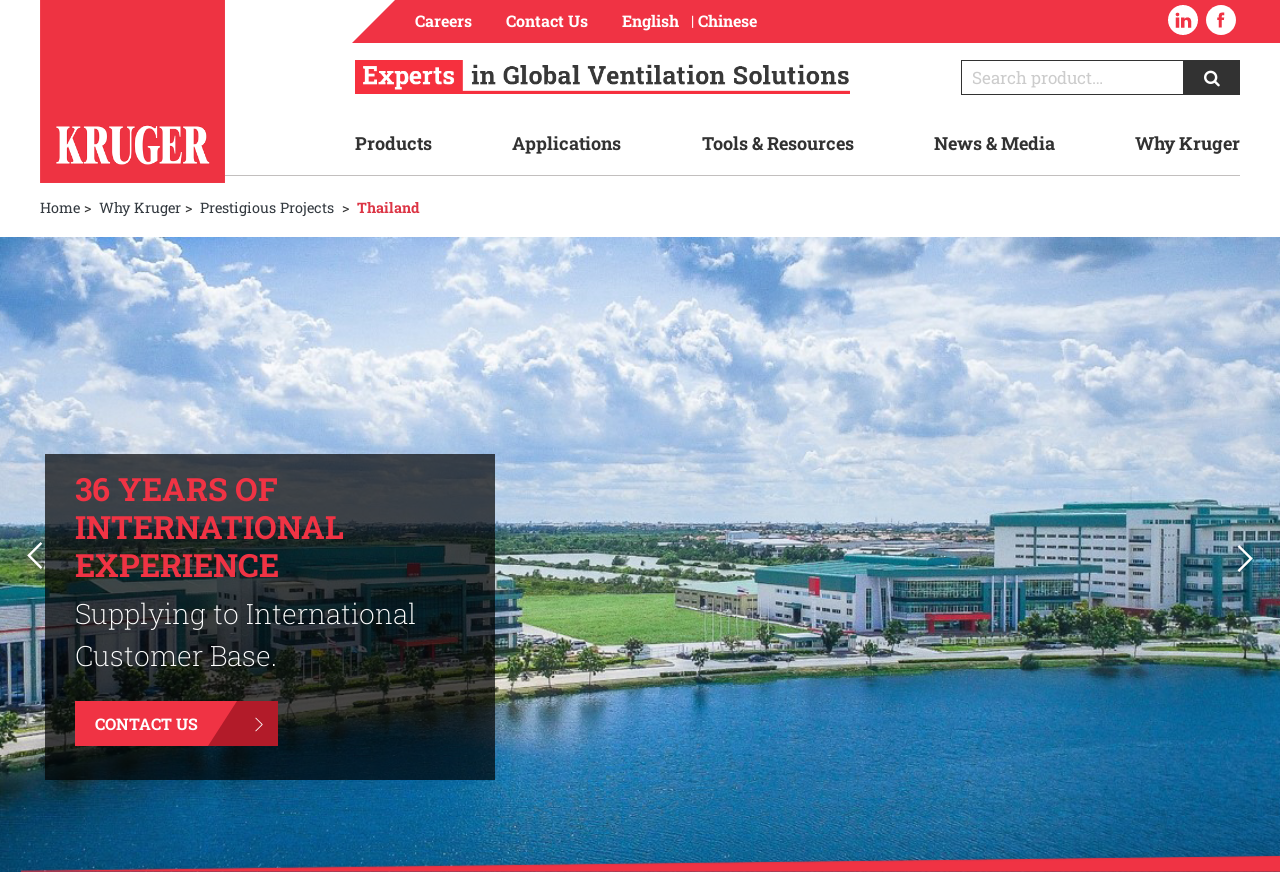Provide the bounding box coordinates for the area that should be clicked to complete the instruction: "Click on Careers".

[0.324, 0.012, 0.369, 0.036]